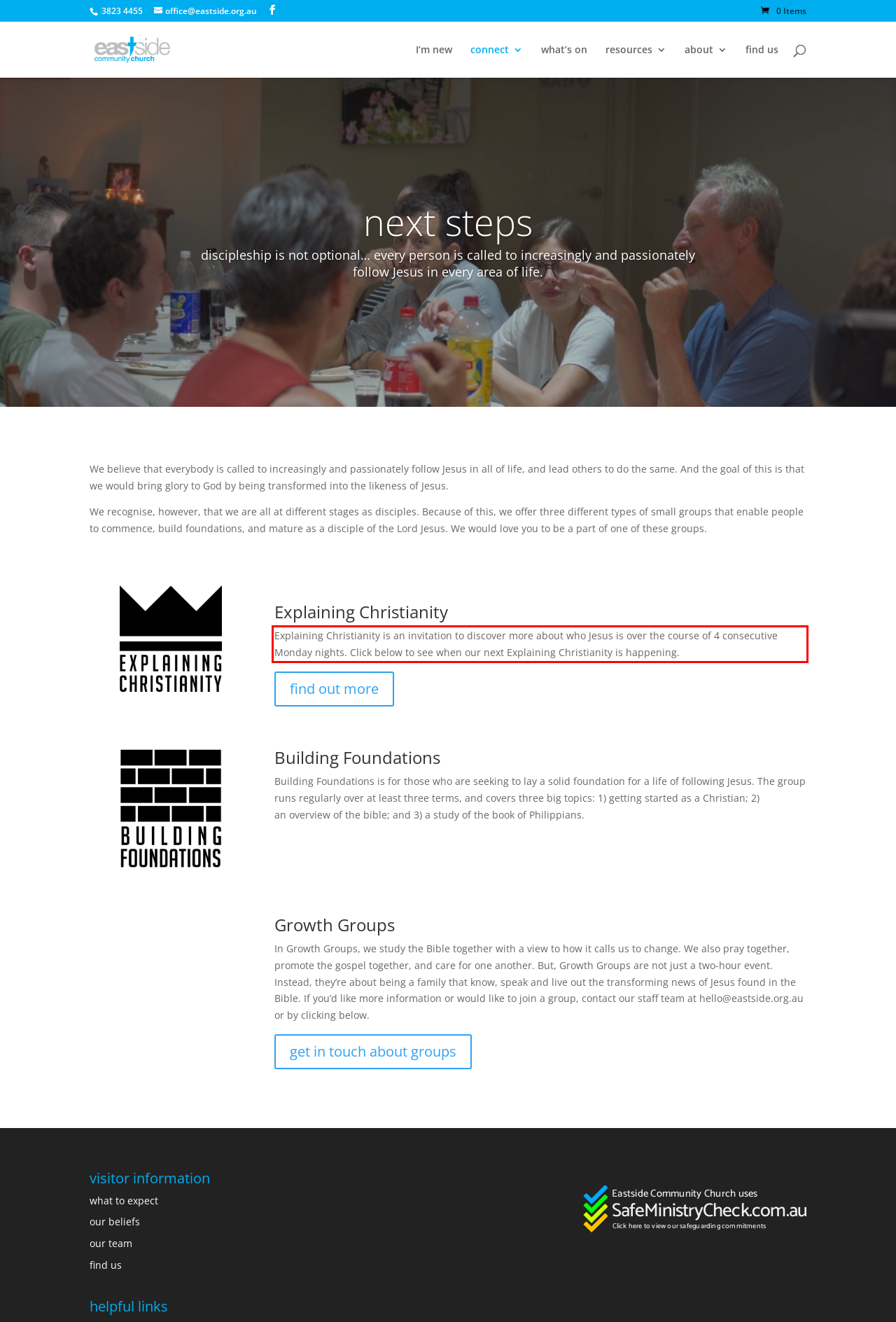You are provided with a screenshot of a webpage featuring a red rectangle bounding box. Extract the text content within this red bounding box using OCR.

Explaining Christianity is an invitation to discover more about who Jesus is over the course of 4 consecutive Monday nights. Click below to see when our next Explaining Christianity is happening.